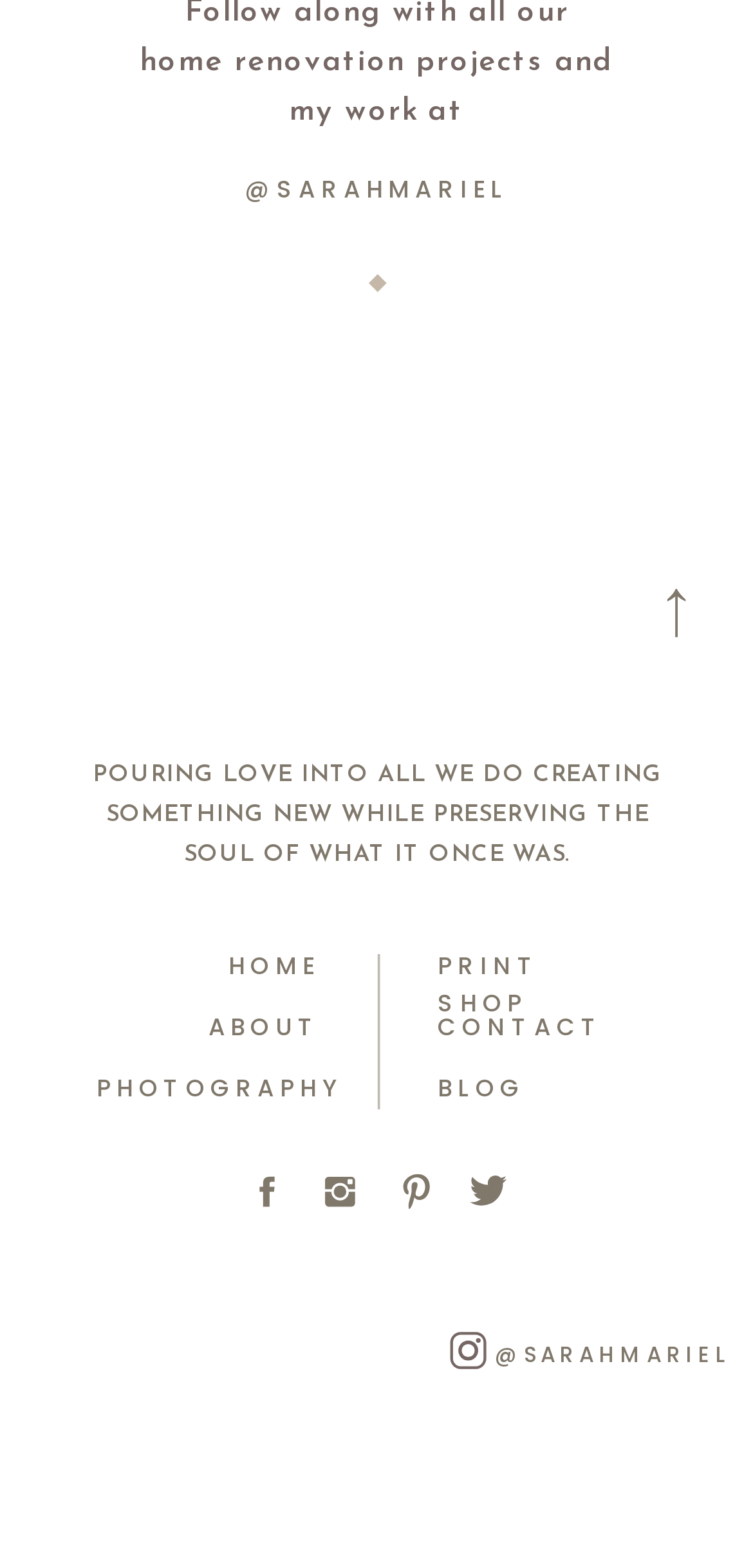Please mark the bounding box coordinates of the area that should be clicked to carry out the instruction: "visit Sarah Mariel's profile".

[0.256, 0.109, 0.744, 0.133]